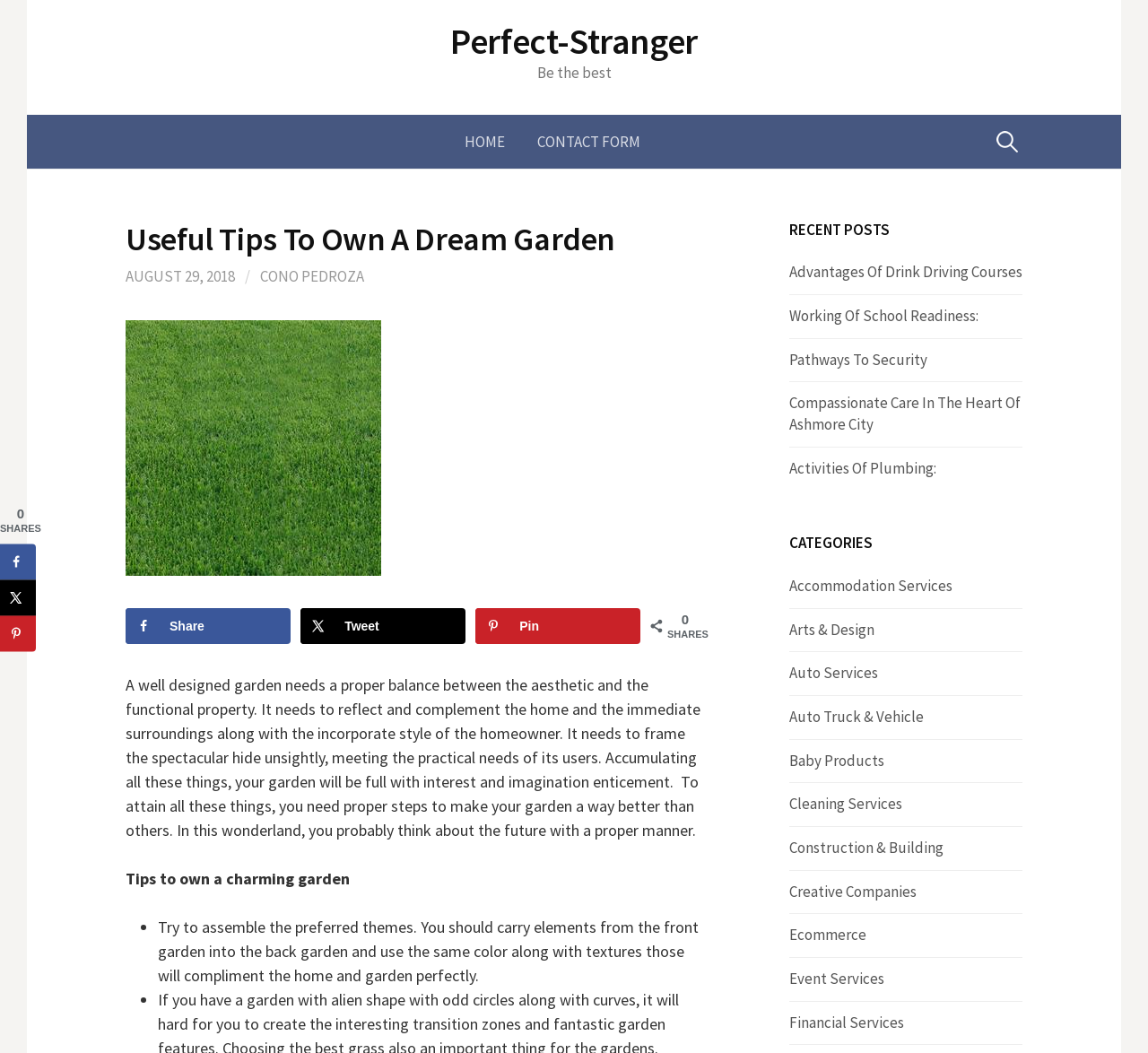Mark the bounding box of the element that matches the following description: "Auto Truck & Vehicle".

[0.688, 0.671, 0.805, 0.69]